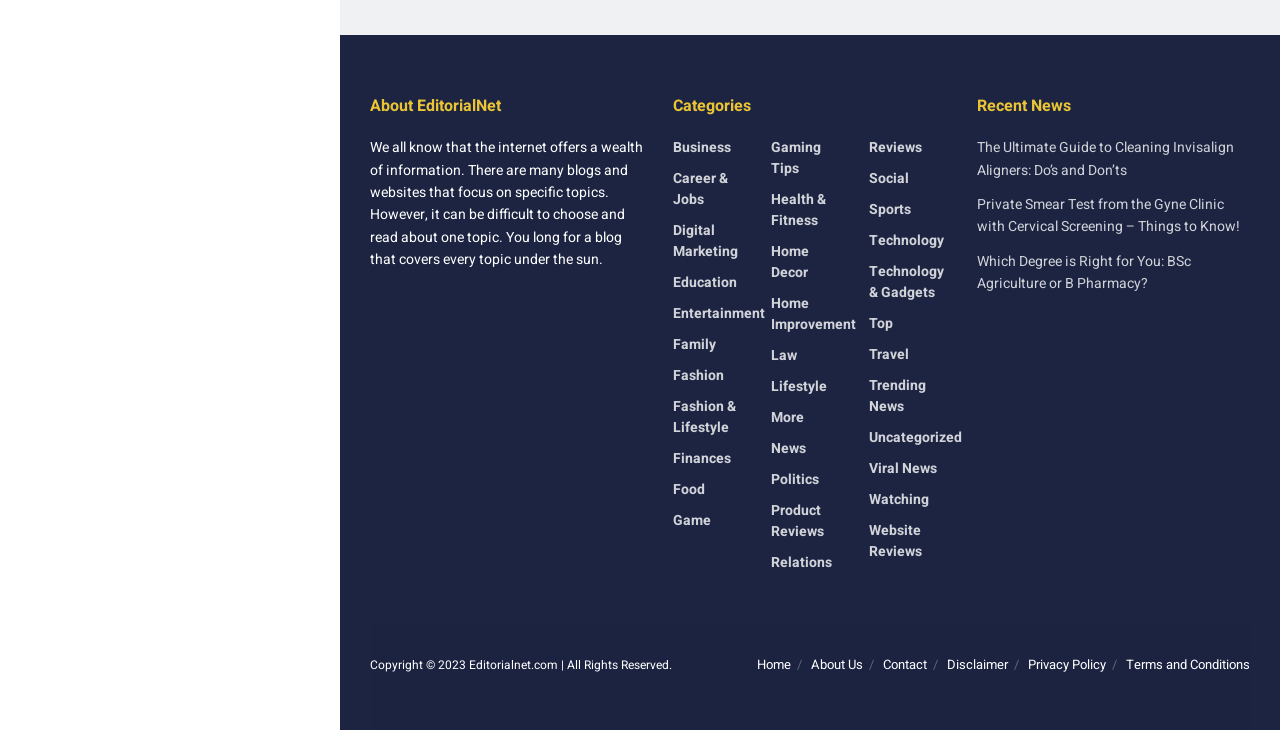Can you find the bounding box coordinates of the area I should click to execute the following instruction: "Visit the 'Home' page"?

[0.591, 0.893, 0.618, 0.919]